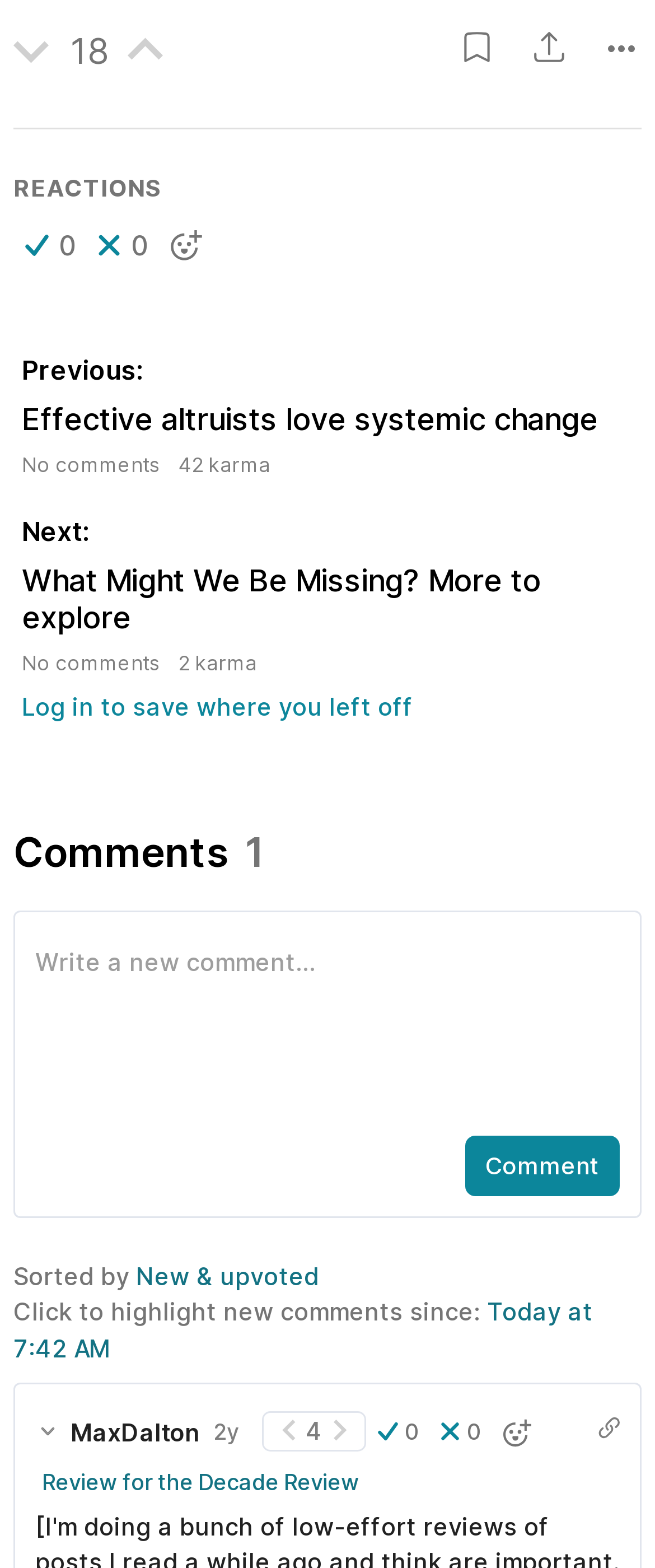Answer with a single word or phrase: 
What is the text of the link at the bottom left?

Review for the Decade Review